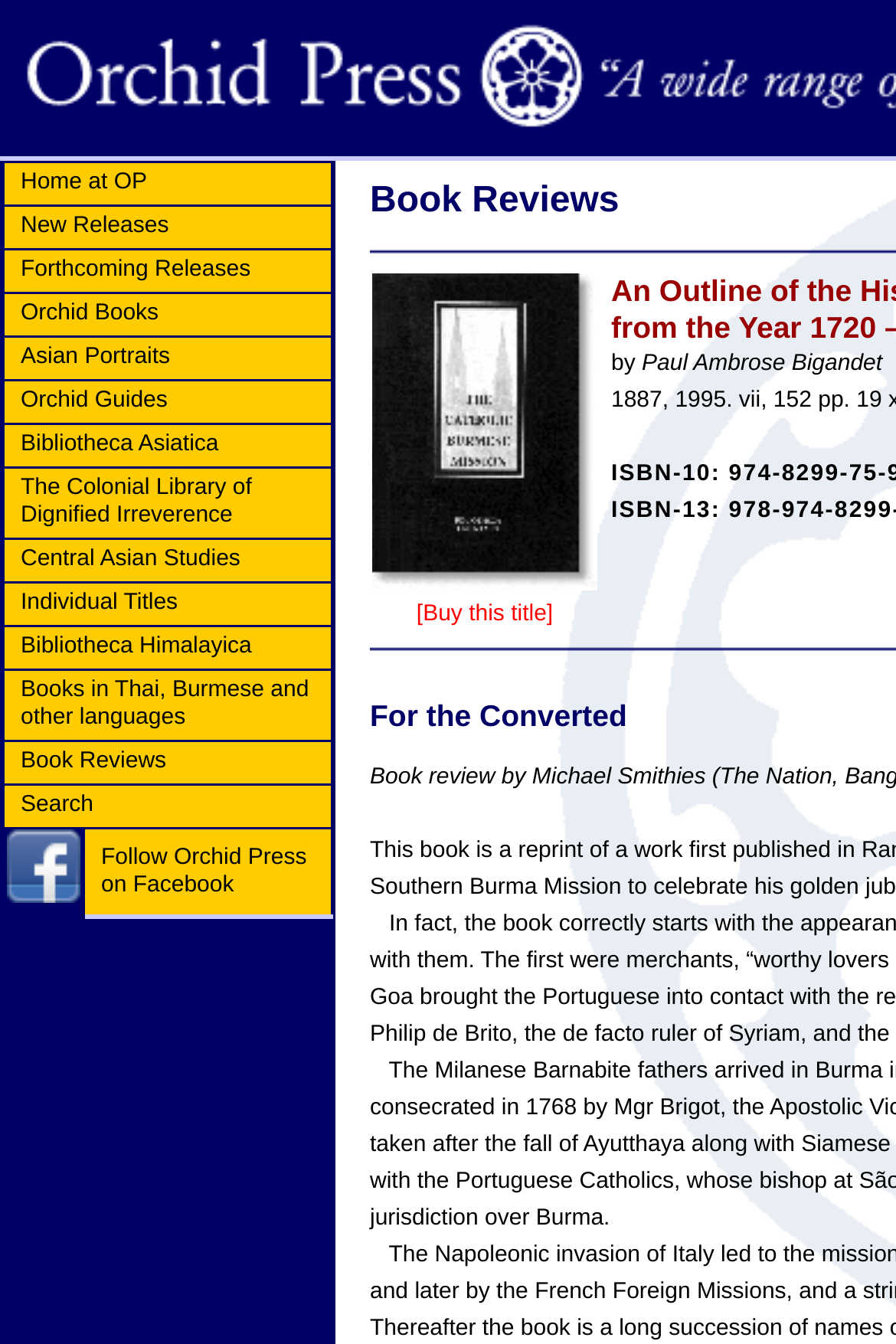Find the bounding box coordinates of the area to click in order to follow the instruction: "View Book Reviews".

[0.023, 0.557, 0.364, 0.578]